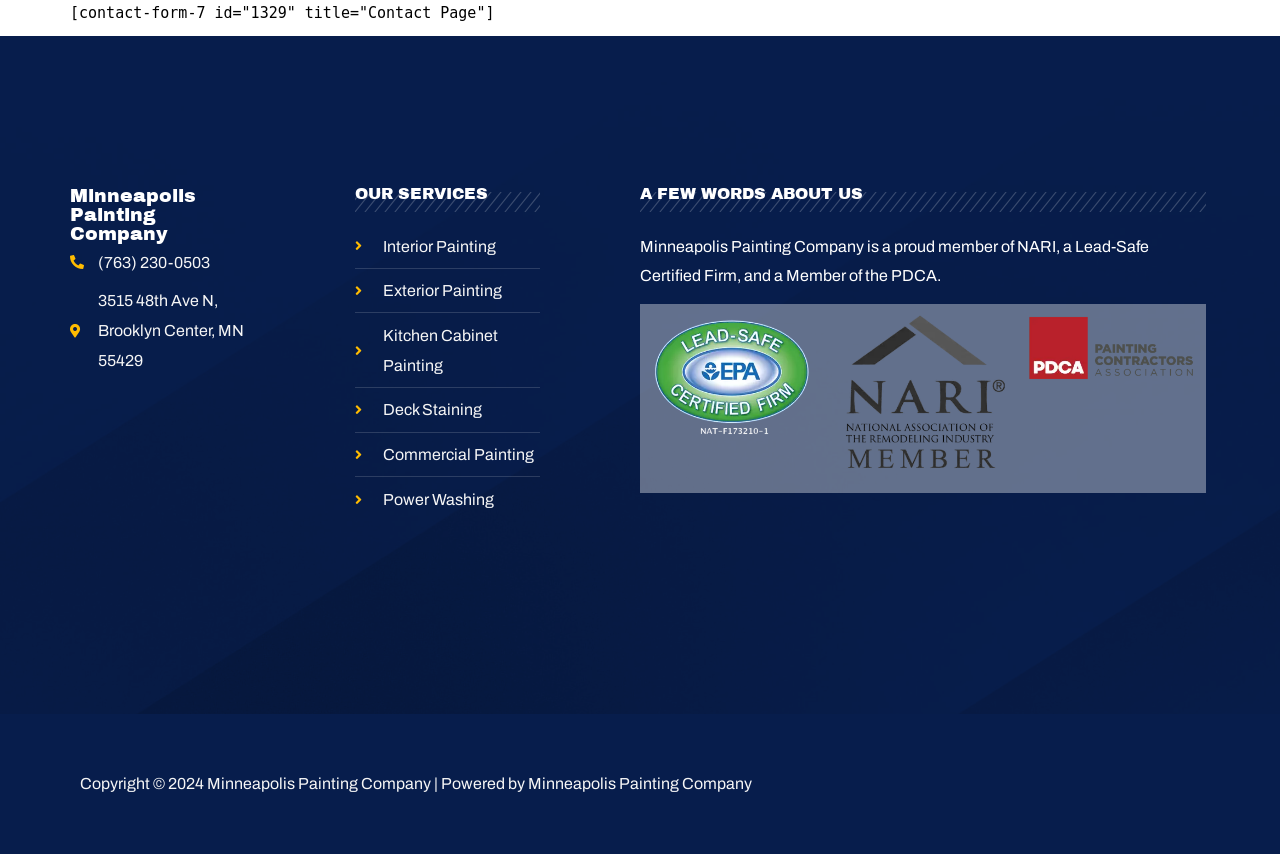What is the address of Minneapolis Painting Company?
Provide an in-depth and detailed explanation in response to the question.

I found the address by looking at the static text element that contains the address, which is '3515 48th Ave N, Brooklyn Center, MN 55429', located at the top of the webpage, below the company title and phone number.